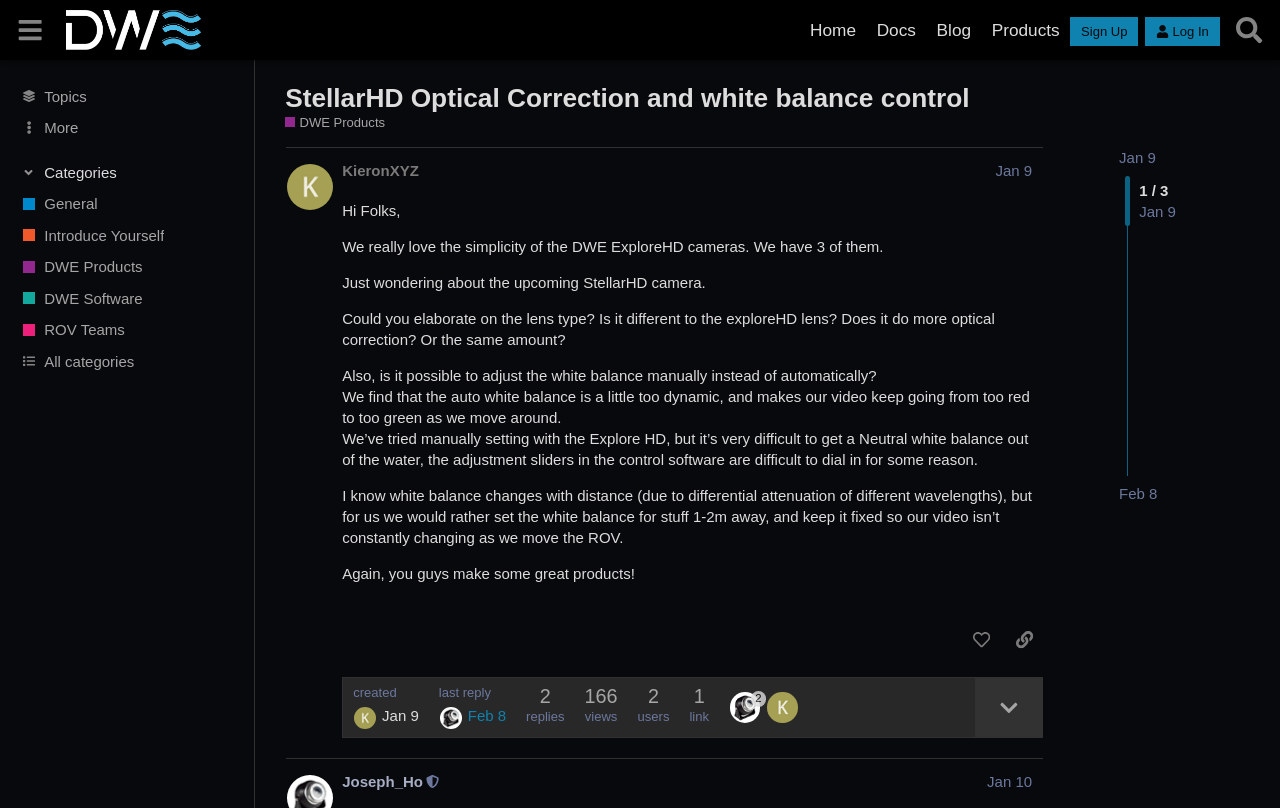Using the format (top-left x, top-left y, bottom-right x, bottom-right y), and given the element description, identify the bounding box coordinates within the screenshot: Arts & Culture

None